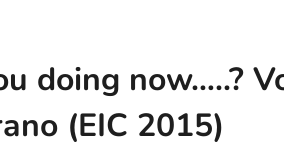What is the focus of the EIC community?
Based on the image, answer the question with a single word or brief phrase.

English, school, foreign cultures, and communication